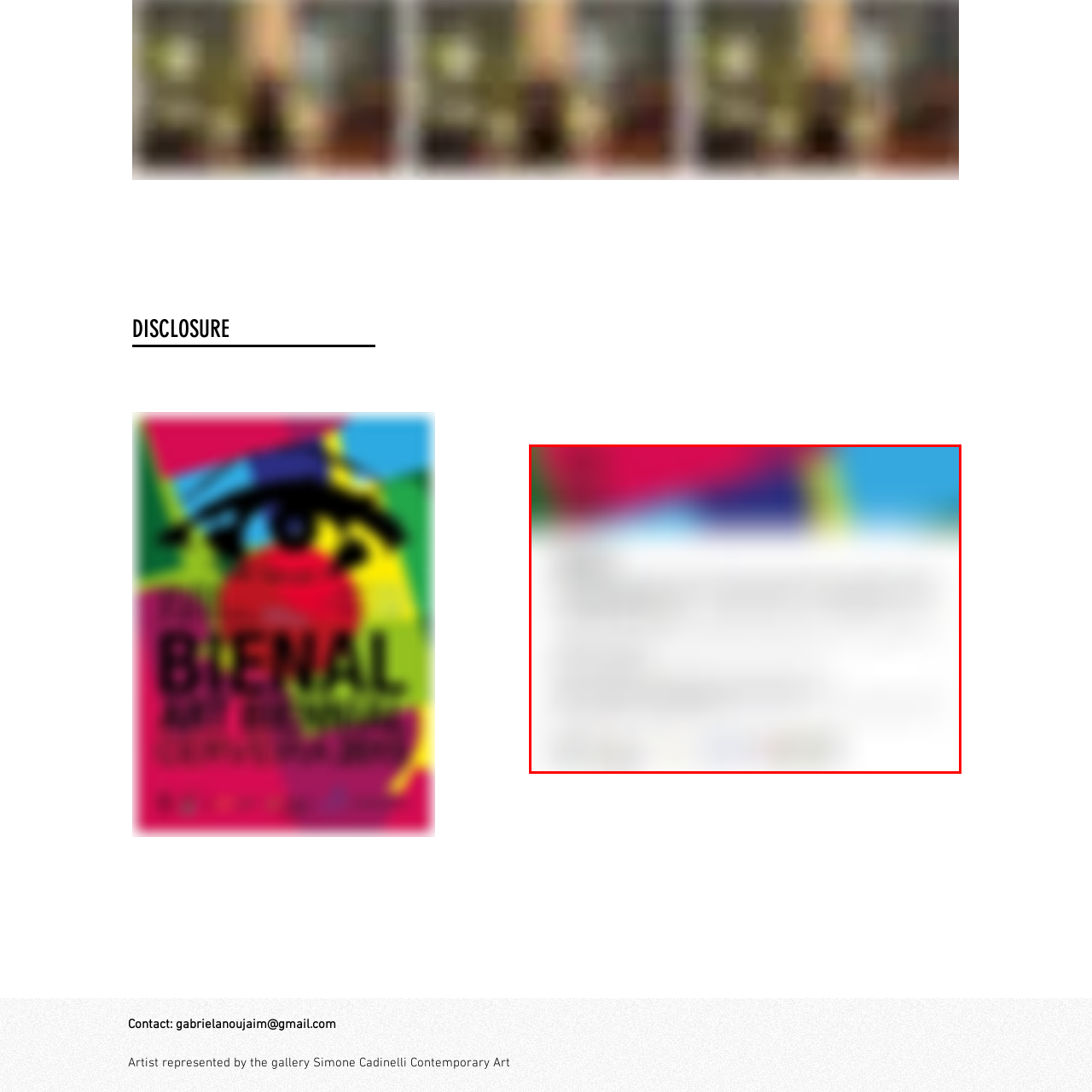Explain in detail what is depicted in the image enclosed by the red boundary.

The image titled "Inaugurações exposições da XVIII Bienal" showcases a vibrant and dynamic design, reflecting the artistic flair associated with the XVIII Bienal de Cerveira. Set against a colorful backdrop, the composition likely embodies the spirit of creativity and innovation that characterizes contemporary art exhibitions. This image not only serves as a visual representation of the event but also conveys a sense of celebration and cultural significance, inviting viewers to engage with the artistic experiences presented at the Bienal. It encapsulates the excitement and atmosphere surrounding the inaugurations of the exhibitions, encouraging art enthusiasts to explore the diverse works showcased in this prominent art event.